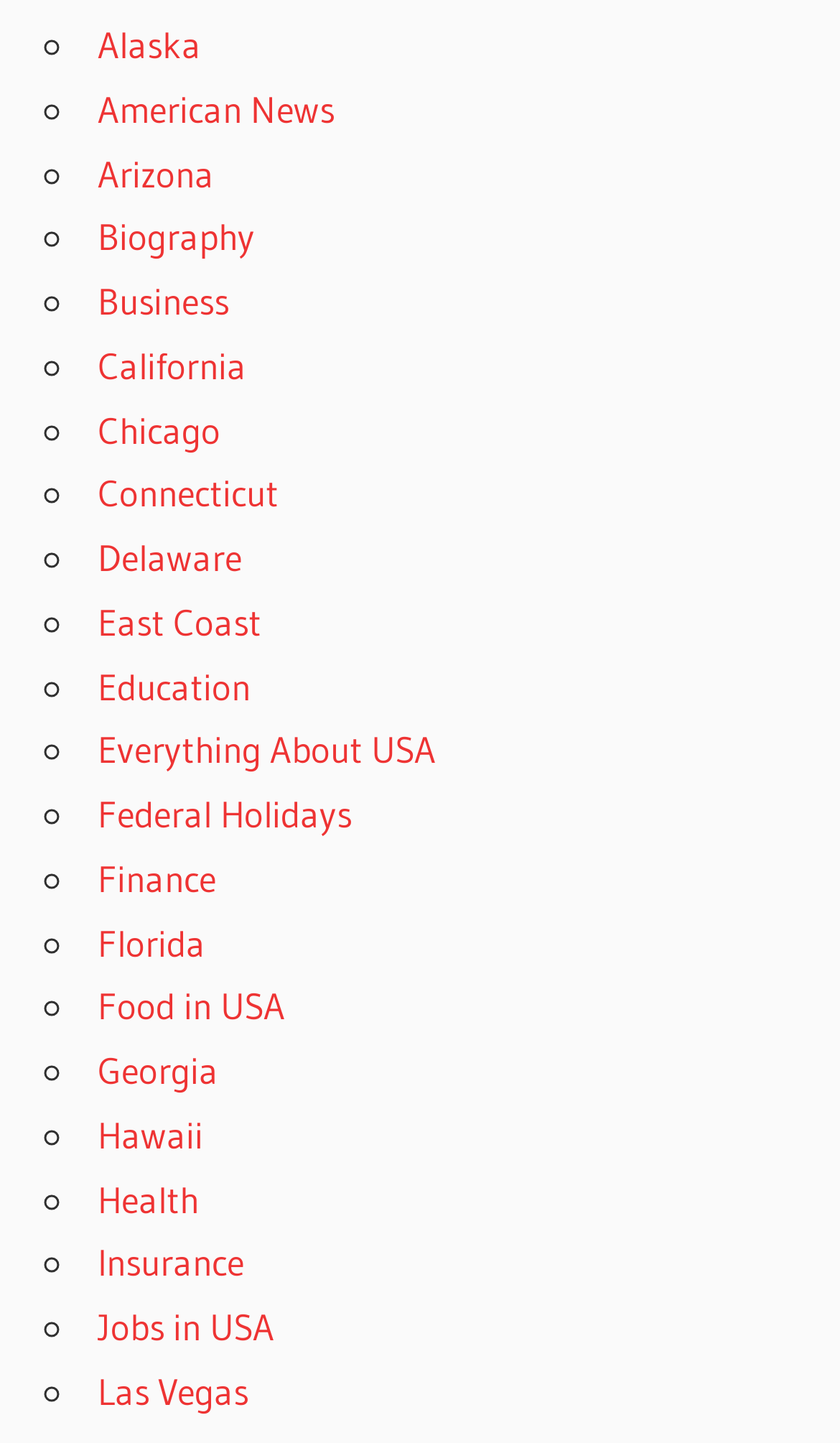Carefully examine the image and provide an in-depth answer to the question: What is the category of 'Biography'?

The link 'Biography' is listed among other links that seem to be categories or topics, such as 'Business', 'Education', and 'Health'. Therefore, it can be inferred that 'Biography' is a category of information.